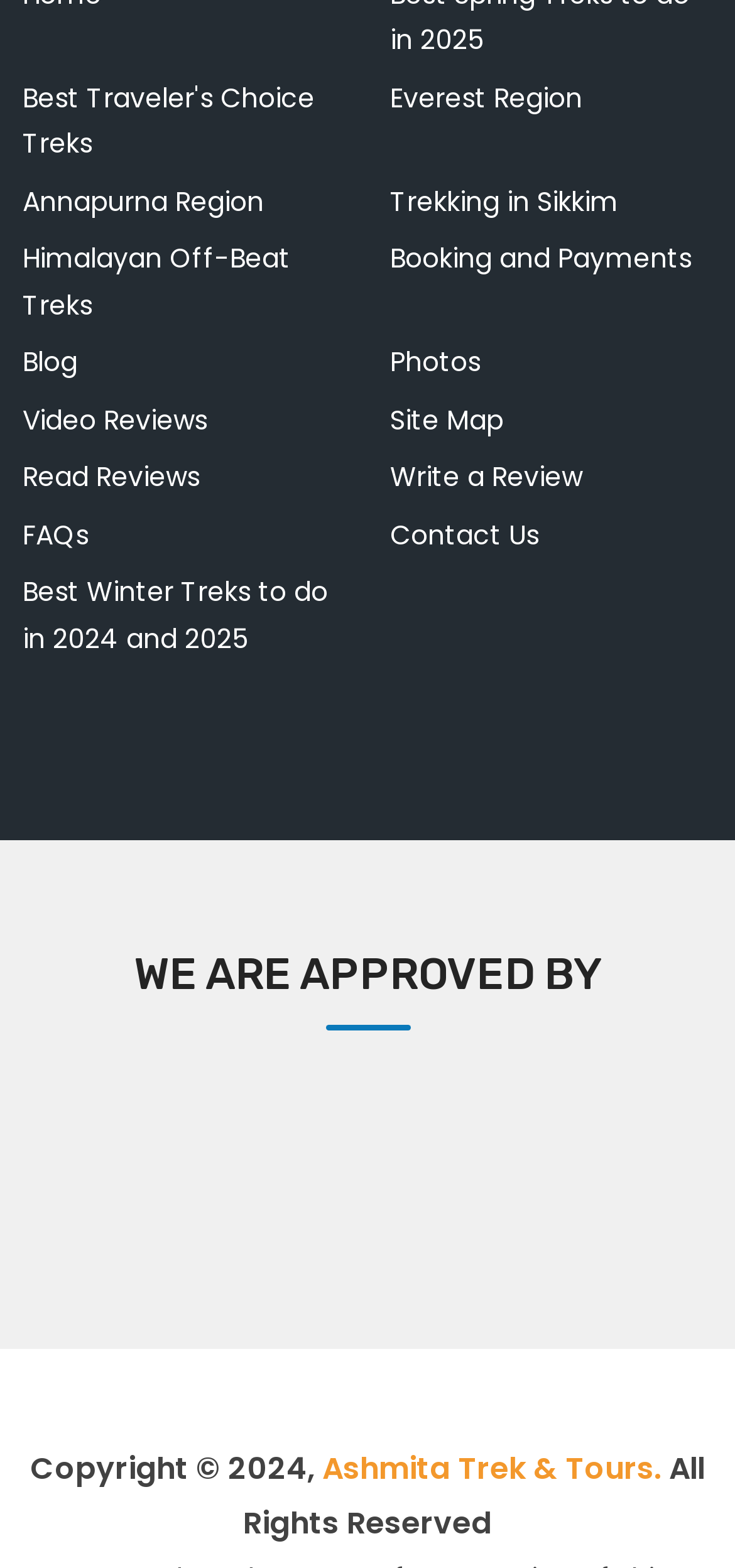Please identify the bounding box coordinates of the element on the webpage that should be clicked to follow this instruction: "Click on Best Traveler's Choice Treks". The bounding box coordinates should be given as four float numbers between 0 and 1, formatted as [left, top, right, bottom].

[0.031, 0.048, 0.469, 0.107]